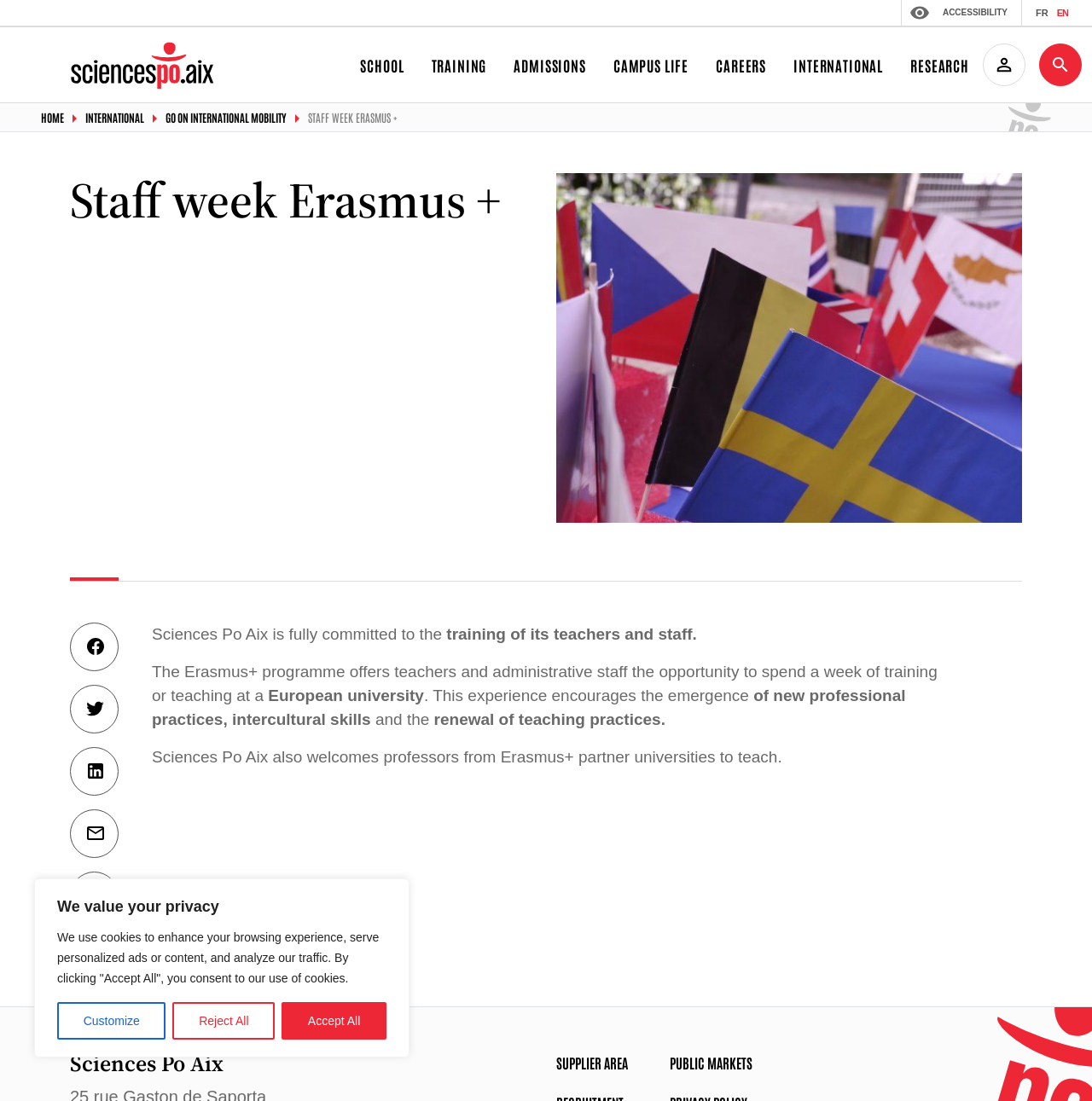Please locate the bounding box coordinates of the element that needs to be clicked to achieve the following instruction: "Search for something". The coordinates should be four float numbers between 0 and 1, i.e., [left, top, right, bottom].

None